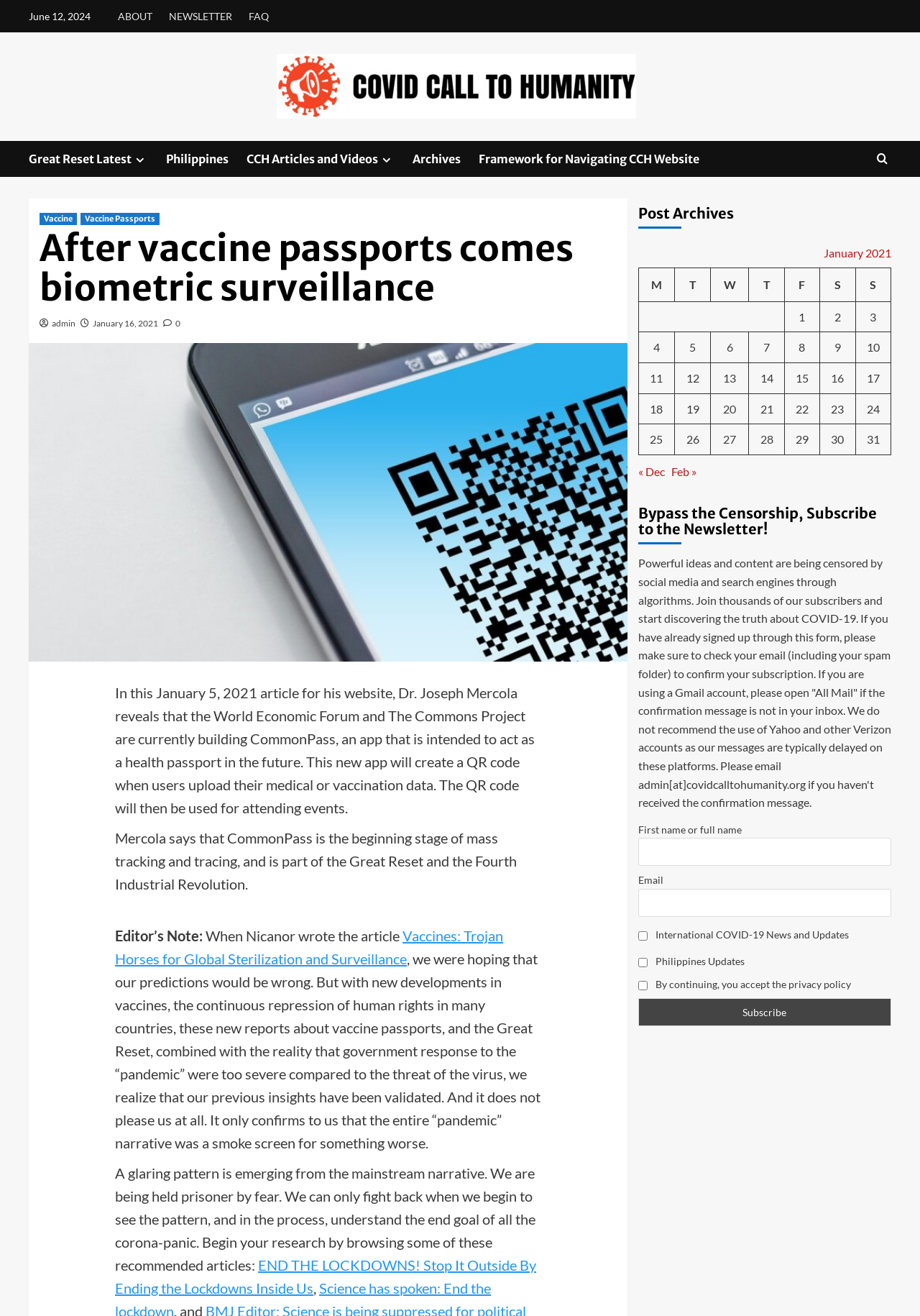Please identify the bounding box coordinates of the element I should click to complete this instruction: 'Click on ABOUT link'. The coordinates should be given as four float numbers between 0 and 1, like this: [left, top, right, bottom].

[0.128, 0.0, 0.173, 0.025]